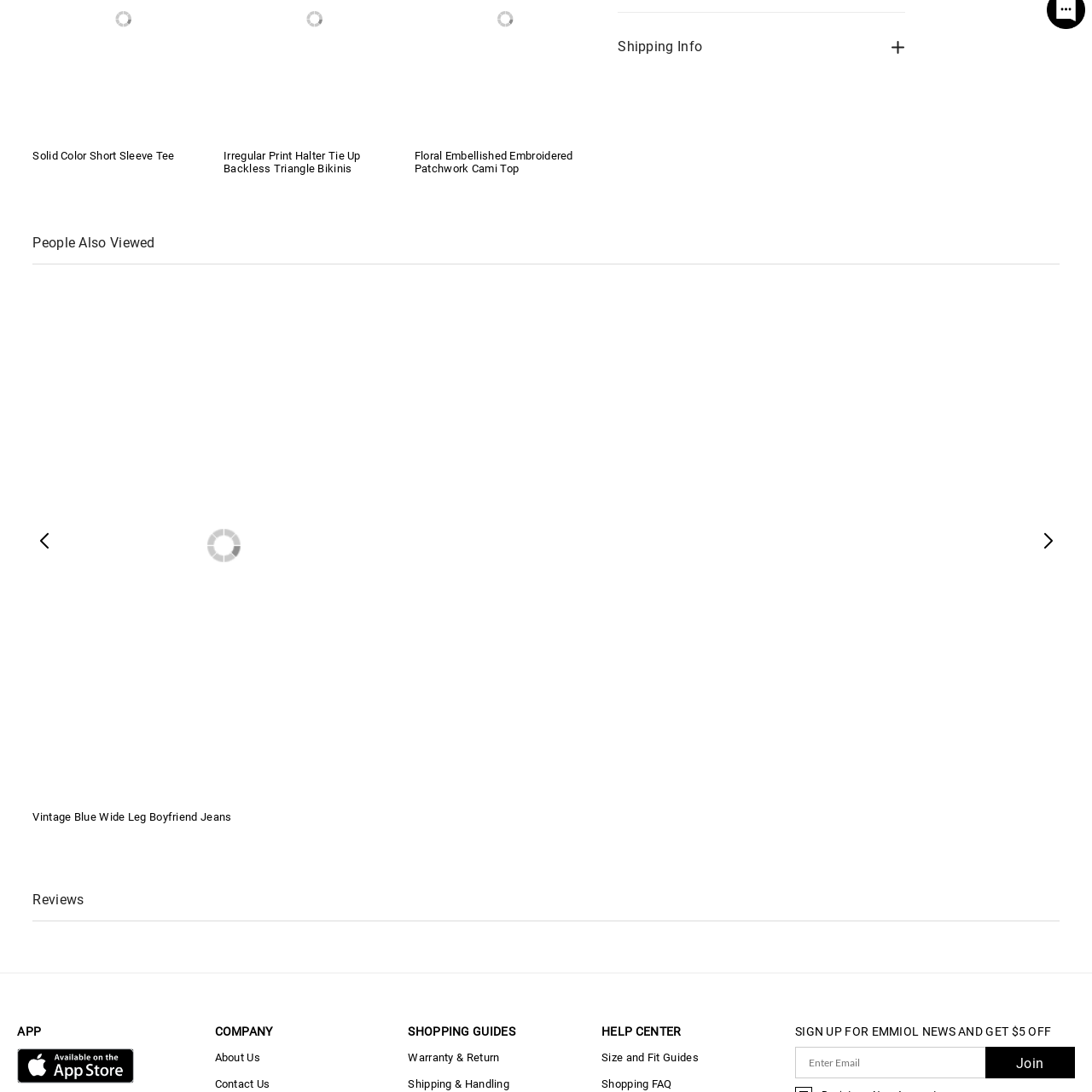Carefully analyze the image within the red boundary and describe it extensively.

The image features the "EMMIOL Vintage Blue Wide Leg Boyfriend Jeans," showcasing a stylish and timeless design. These jeans are characterized by their relaxed fit and wide-leg silhouette, making them a versatile addition to any wardrobe. The vintage blue wash enhances their classic feel, ideal for both casual and semi-formal outfits. Styled in a way that emphasizes comfort and fashion, these jeans can be paired with a variety of tops, from simple tees to blouses, making them perfect for everyday wear. Whether dressing up or keeping it laid-back, these jeans are a standout choice for those looking to express their unique style.